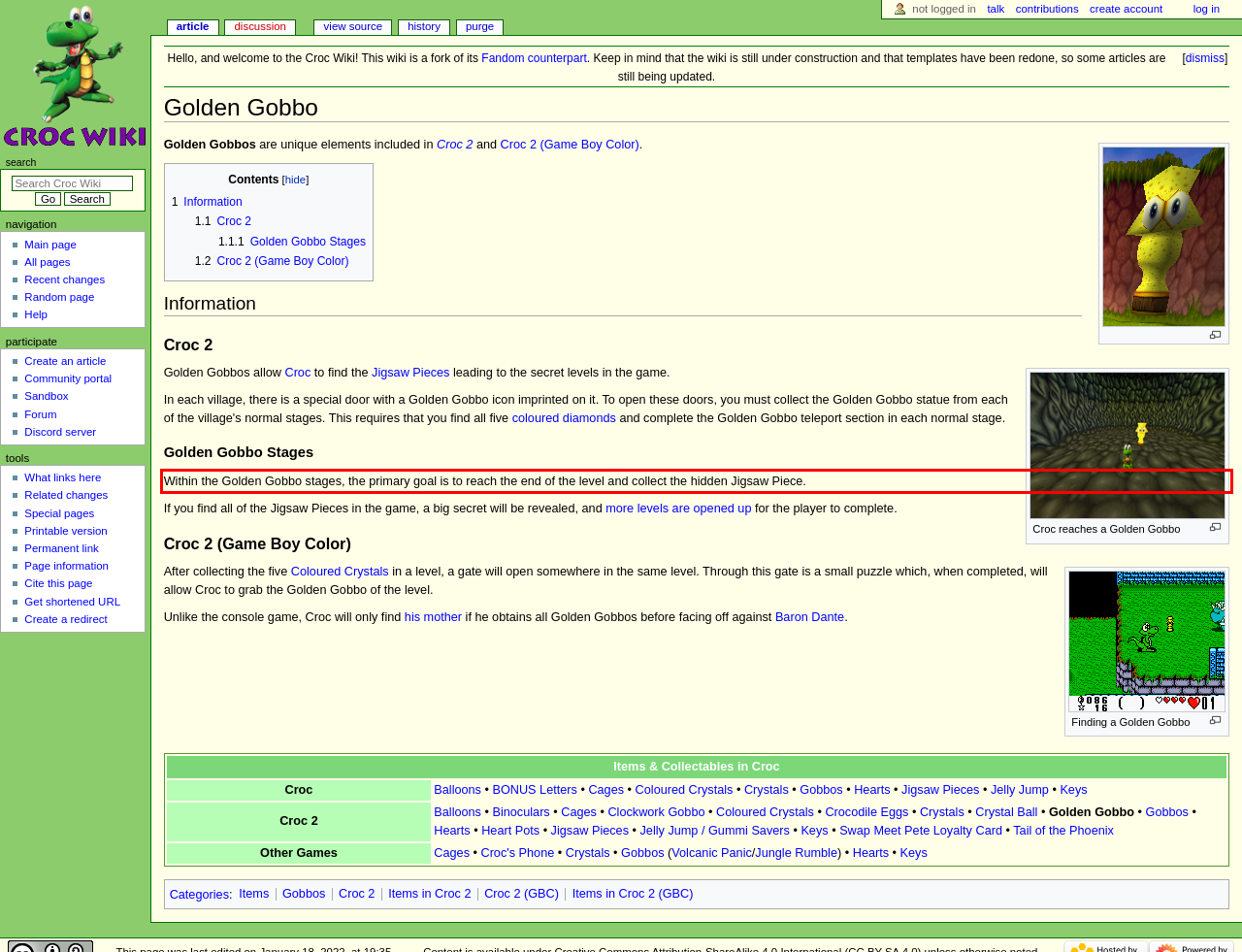Using the provided webpage screenshot, recognize the text content in the area marked by the red bounding box.

Within the Golden Gobbo stages, the primary goal is to reach the end of the level and collect the hidden Jigsaw Piece.